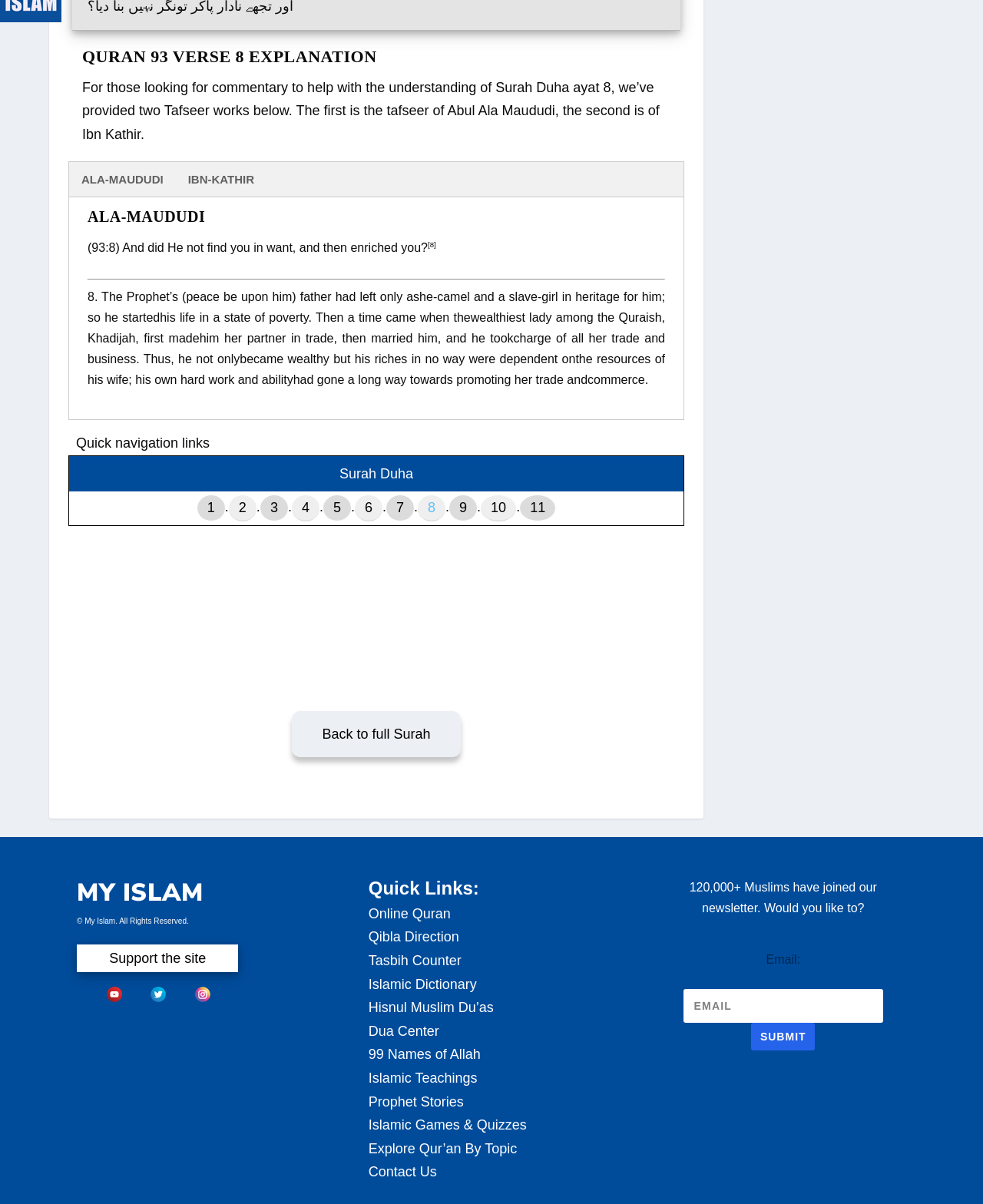What is the website's name?
Answer the question with a detailed and thorough explanation.

The website's name is 'My Islam', which is evident from the heading 'MY ISLAM' and the copyright information '© My Islam. All Rights Reserved'.